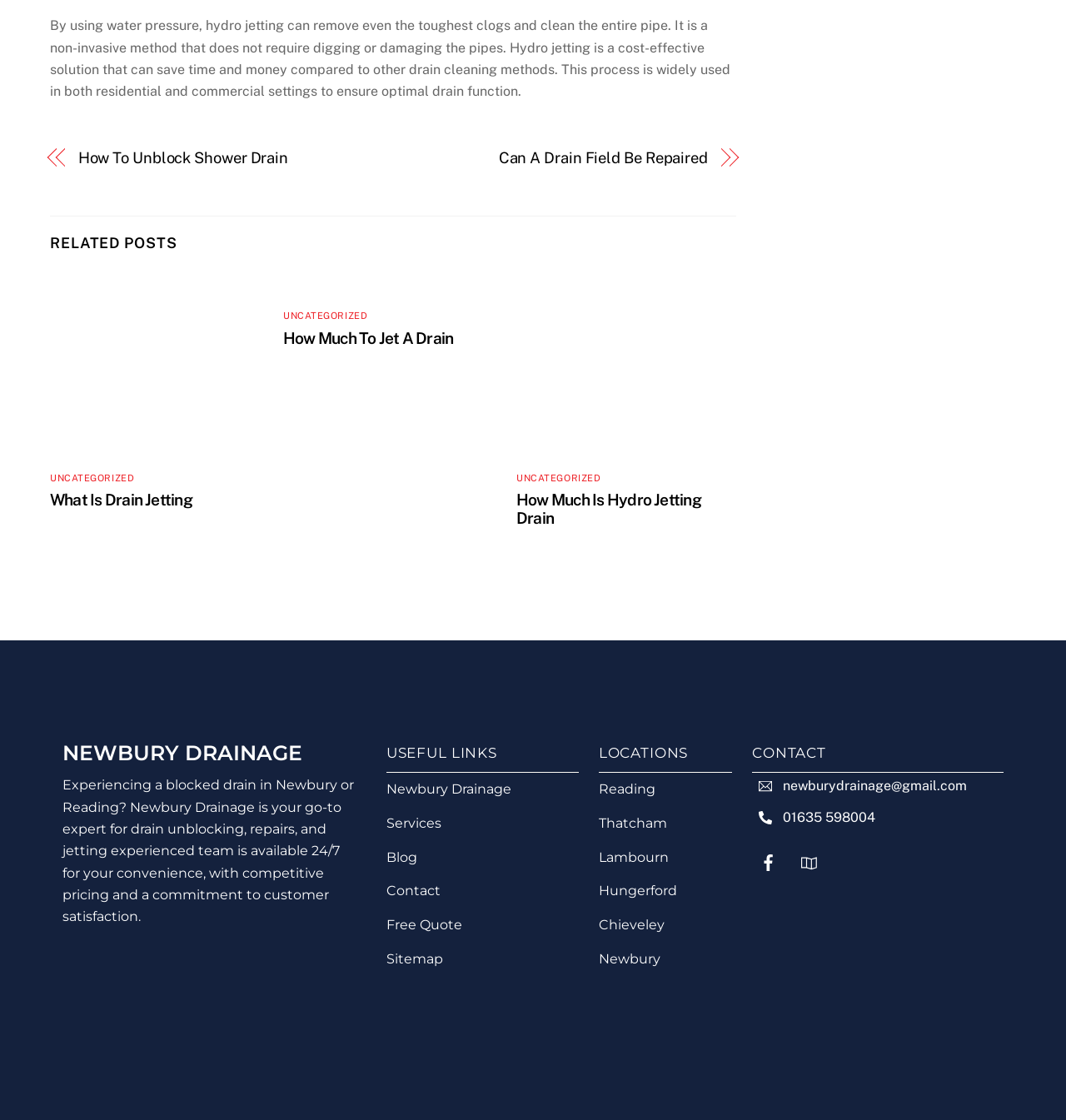How can I contact Newbury Drainage?
Provide a comprehensive and detailed answer to the question.

According to the contact information, I can contact Newbury Drainage through email at newburydrainage@gmail.com or by calling 01635 598004.